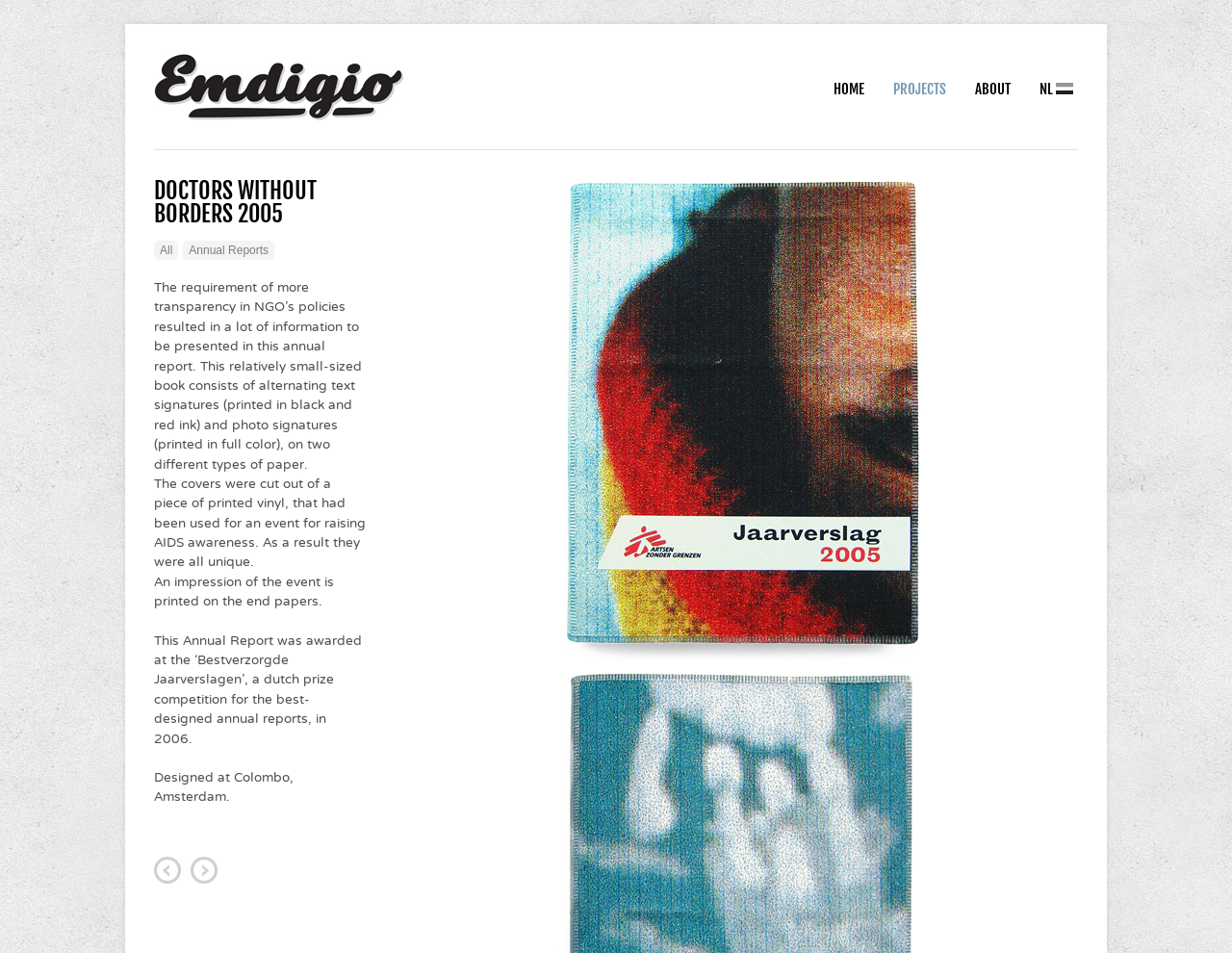Indicate the bounding box coordinates of the clickable region to achieve the following instruction: "check the OnlyHuman identity."

[0.155, 0.899, 0.177, 0.927]